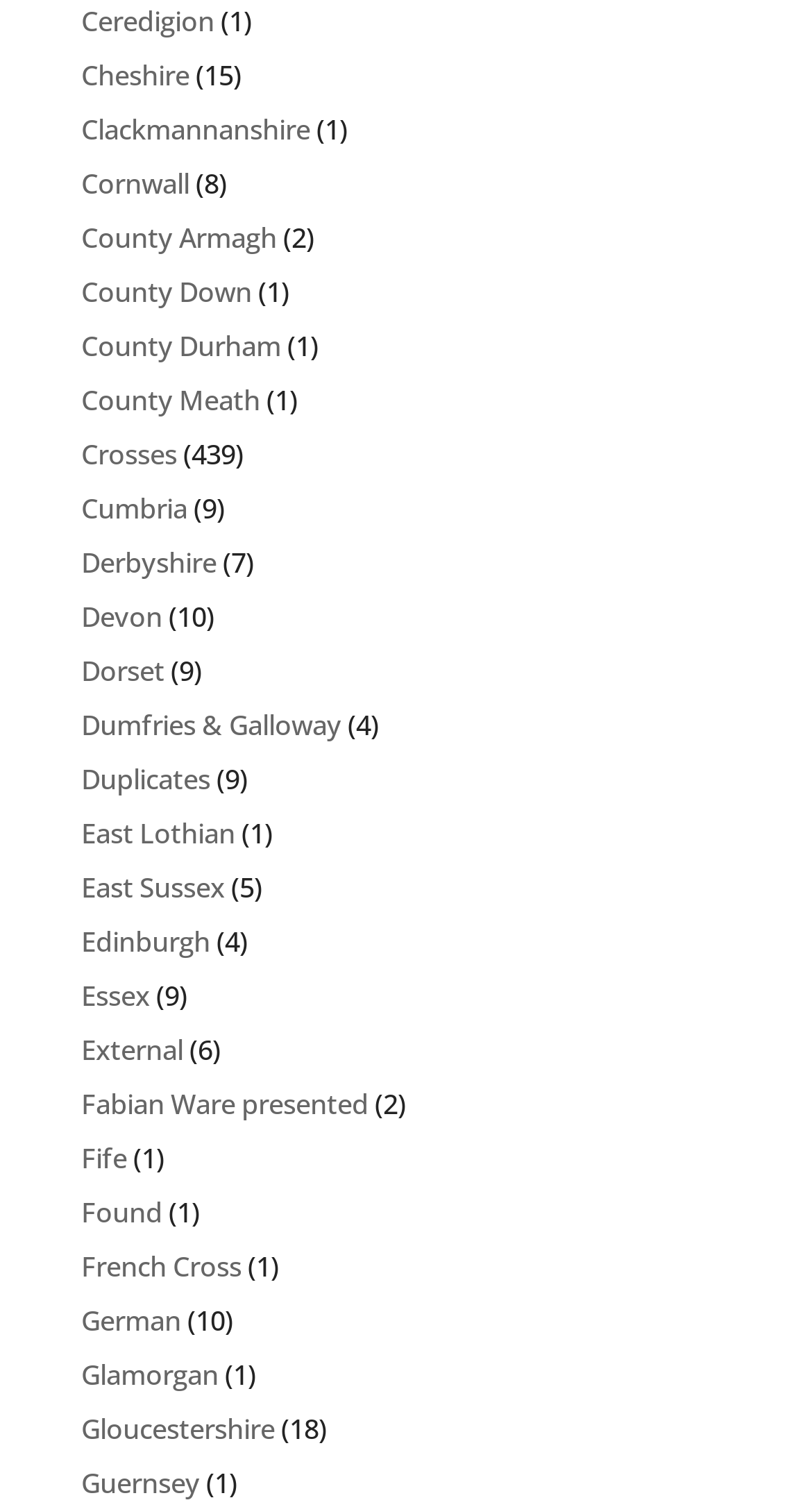Please locate the clickable area by providing the bounding box coordinates to follow this instruction: "Visit East Lothian".

[0.1, 0.541, 0.29, 0.566]